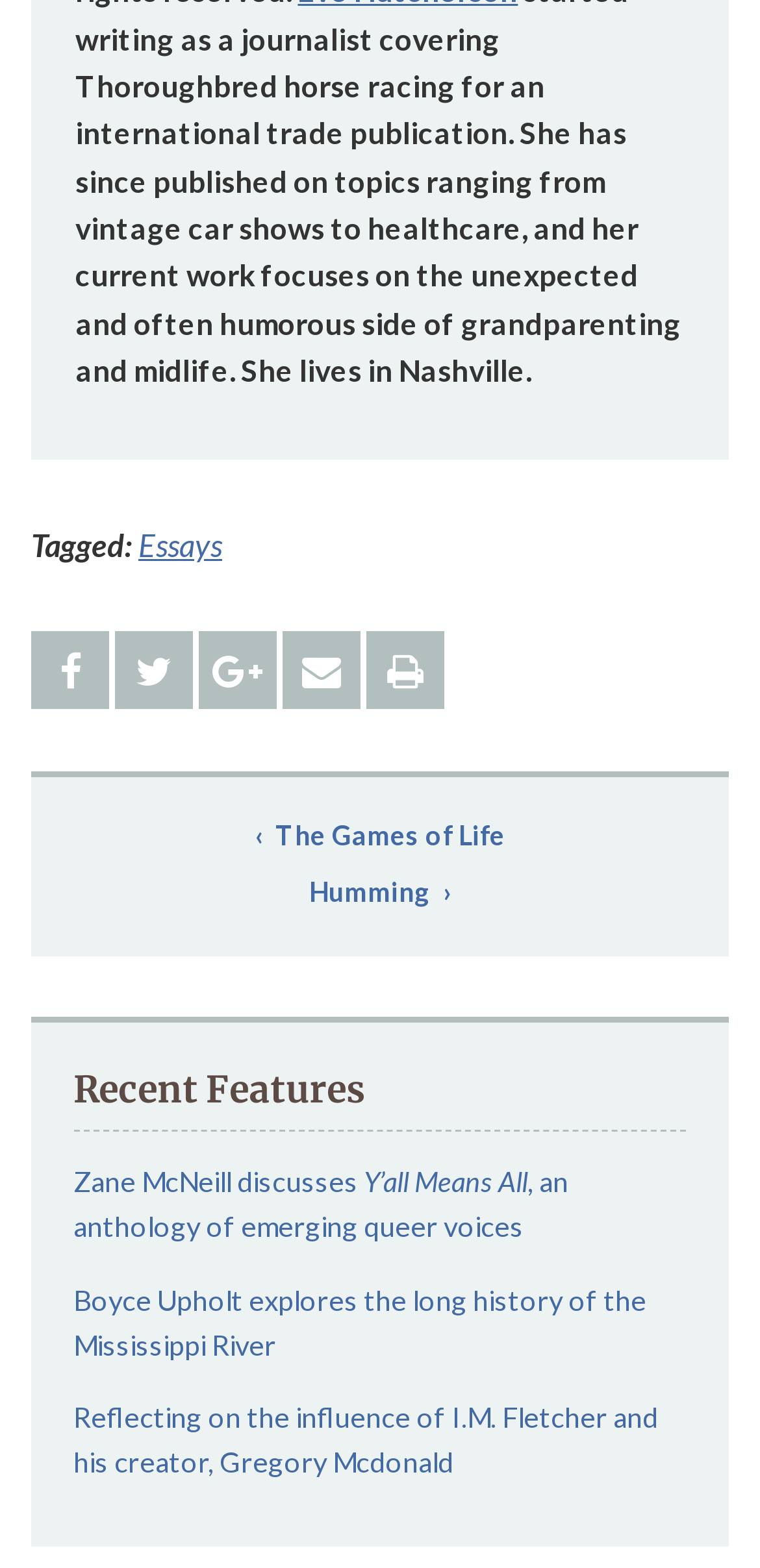What is the category of the posts?
Look at the image and provide a detailed response to the question.

The category of the posts can be determined by looking at the link 'Essays' which is located near the 'Tagged:' static text, indicating that the posts are categorized as essays.